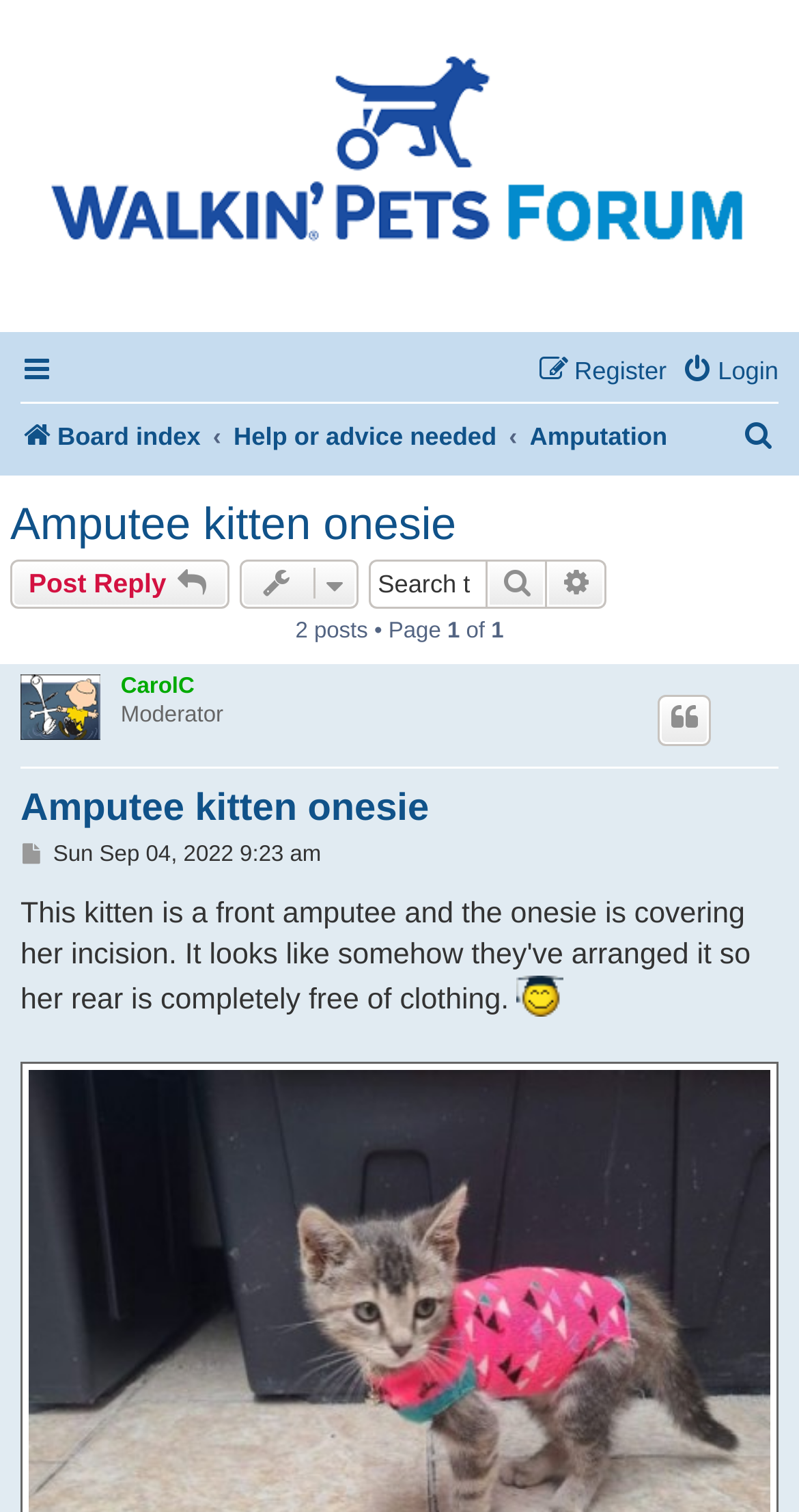Identify the bounding box coordinates of the clickable section necessary to follow the following instruction: "Post a reply". The coordinates should be presented as four float numbers from 0 to 1, i.e., [left, top, right, bottom].

[0.013, 0.37, 0.287, 0.403]